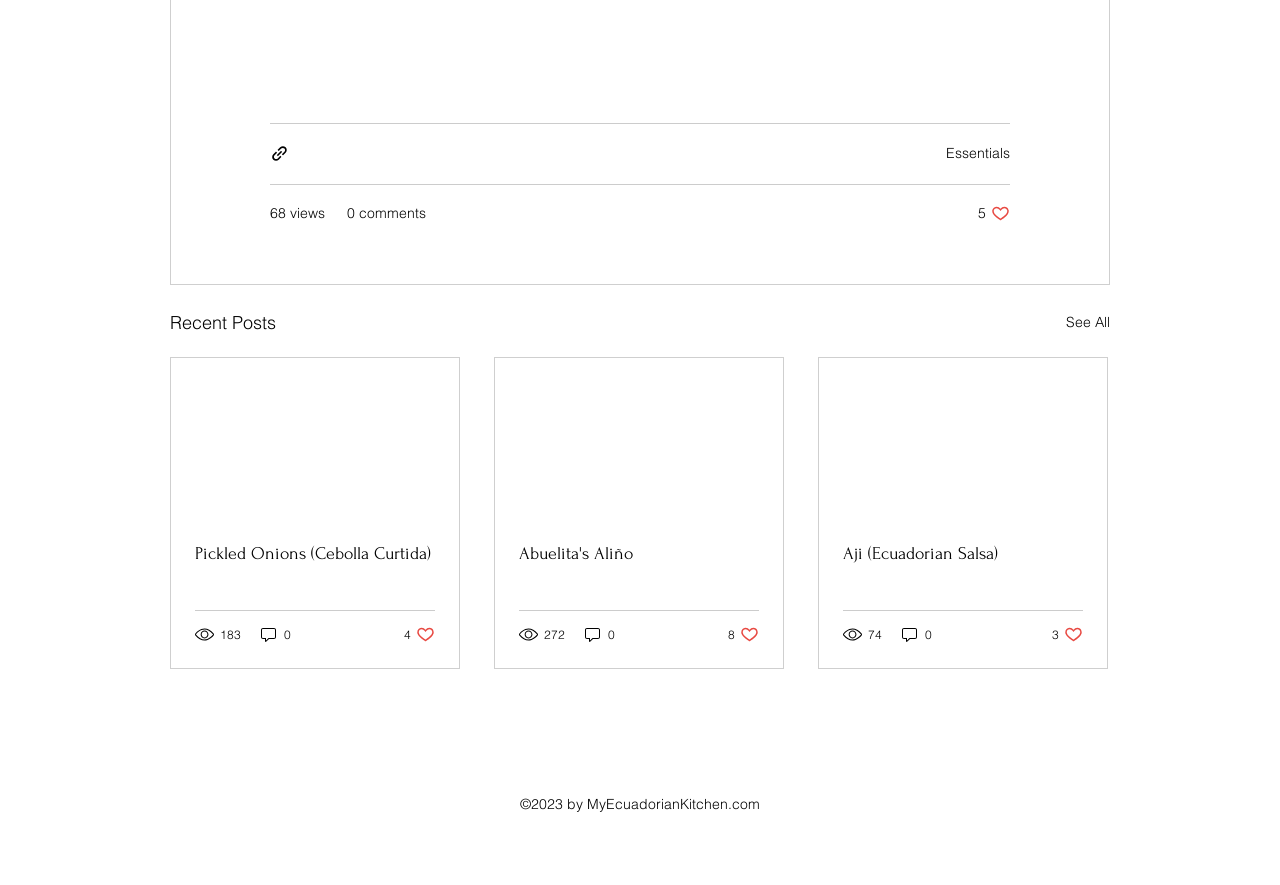Please specify the bounding box coordinates of the clickable region to carry out the following instruction: "Share via link". The coordinates should be four float numbers between 0 and 1, in the format [left, top, right, bottom].

[0.211, 0.163, 0.226, 0.185]